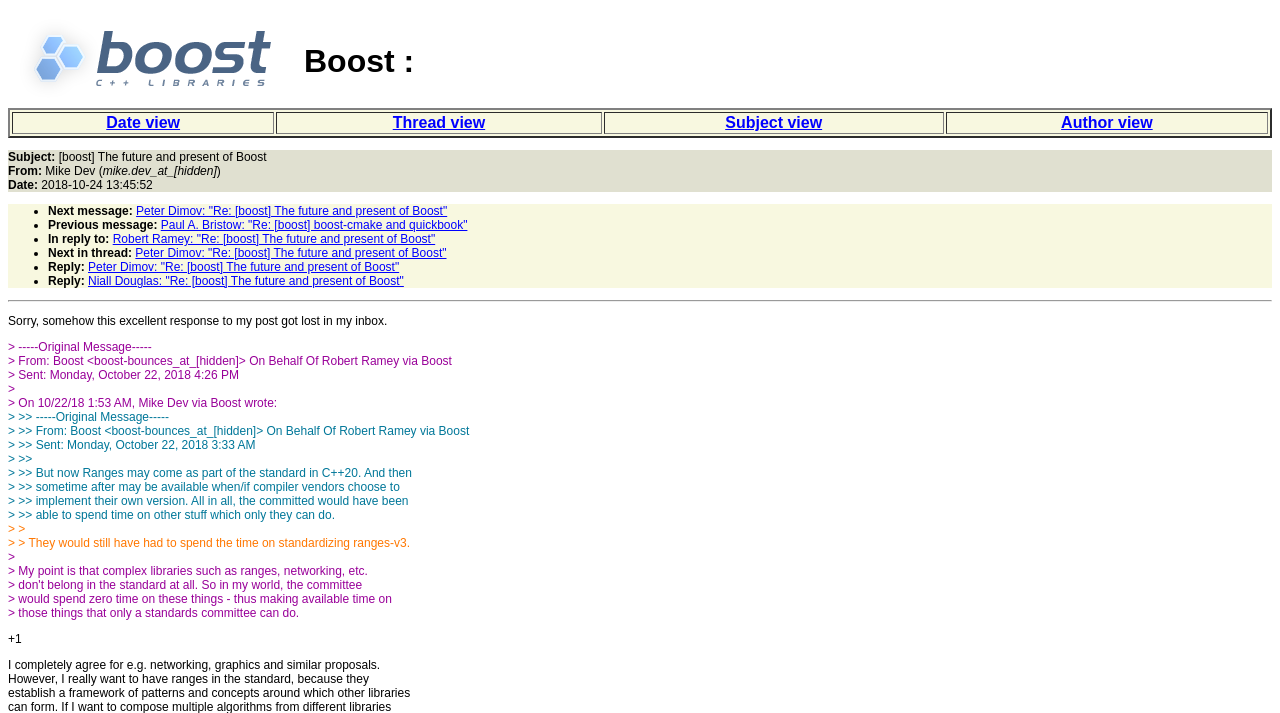Construct a comprehensive description capturing every detail on the webpage.

The webpage is a mailing list page with a discussion about the future and present of Boost, a C++ libraries collection. At the top, there is a table with a Boost logo on the left and a heading "Boost :" on the right. Below the table, there are four column headers: "Date view", "Thread view", "Subject view", and "Author view", each with a corresponding link.

The main content of the page is a discussion thread with multiple messages. Each message has a subject line, a "From" field, a "Date" field, and a message body. The messages are indented to show the reply structure. There are also links to "Next message", "Previous message", "In reply to", "Next in thread", and "Reply" at the bottom of each message.

The first message is from Mike Dev and has a subject "[boost] The future and present of Boost". The message body discusses the future of Boost and the standardization of ranges-v3. The message is followed by several replies from other users, including Peter Dimov, Paul A. Bristow, and Robert Ramey, among others.

The replies are organized in a threaded structure, with each reply indented below the original message. The replies discuss the pros and cons of standardizing ranges-v3 and other complex libraries, with some users agreeing that it would be beneficial to have them in the standard, while others argue that it would take time away from other important tasks.

Throughout the discussion, there are also quotes from previous messages, indicated by "> " symbols, which provide context for the replies. The page also has a separator line near the bottom, followed by a final message from Niall Douglas.